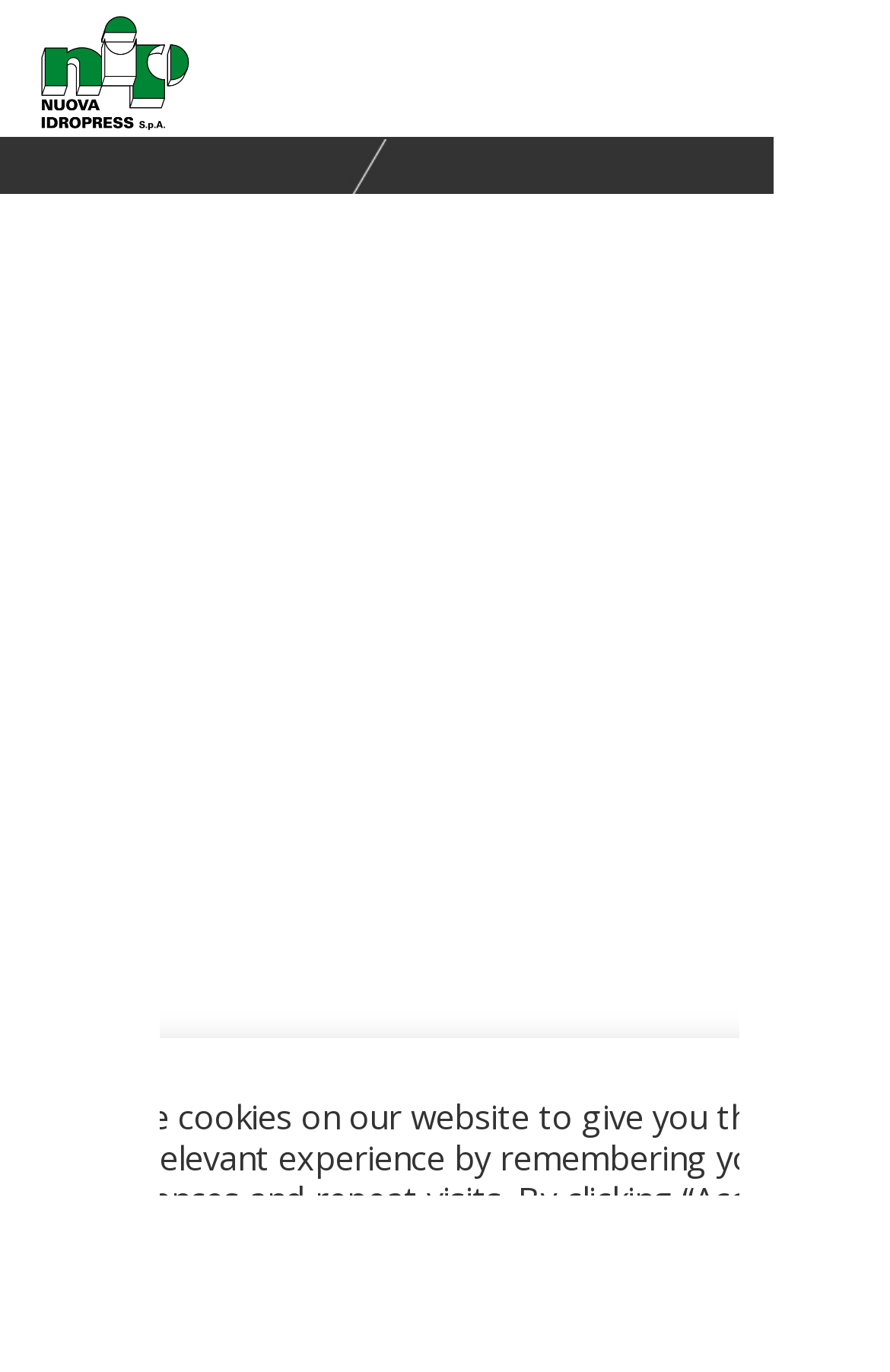Offer a detailed account of what is visible on the webpage.

The webpage is about Automated Cutting Lines for sheets by NIP Nuova Idropress SpA. At the top left corner, there is a logo link and an image of the logo. On the opposite side, at the top right corner, there is a link with an icon. 

Below the logo, there is a large image that occupies most of the page, showcasing an Automatic Cutting line for sheets. 

Underneath the image, there are two headings. The first heading is "Automated Cutting Lines for sheets", and the second heading is "High Customization to adapt to Customer Requirements". 

At the bottom of the page, there is a static text paragraph about the use of cookies on the website, and a link to "Cookie Settings" and "Informativa estesa" on the right side of the paragraph.